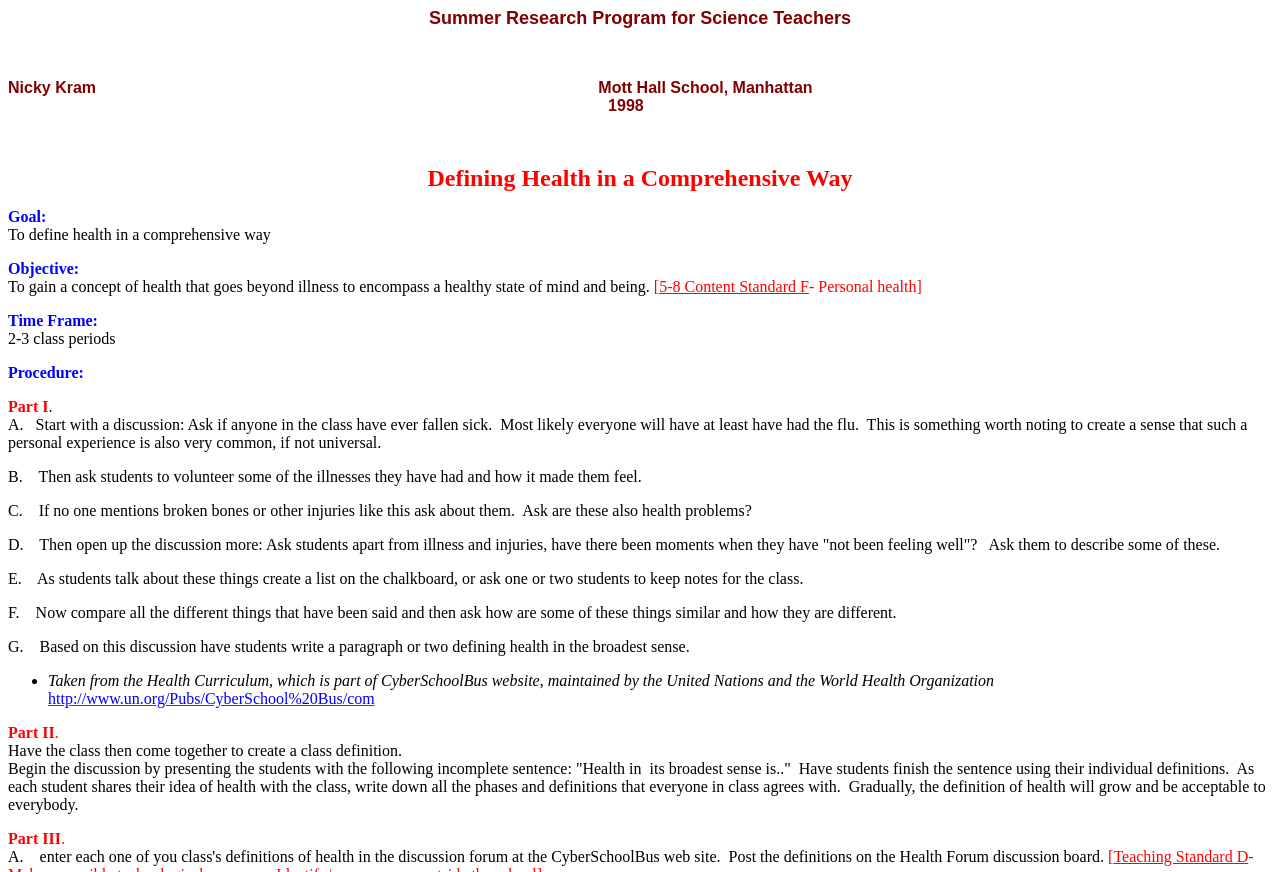Who is the author of the content?
Please ensure your answer is as detailed and informative as possible.

I found the answer by looking at the StaticText element with the text 'Nicky Kram' which is located below the title of the webpage.